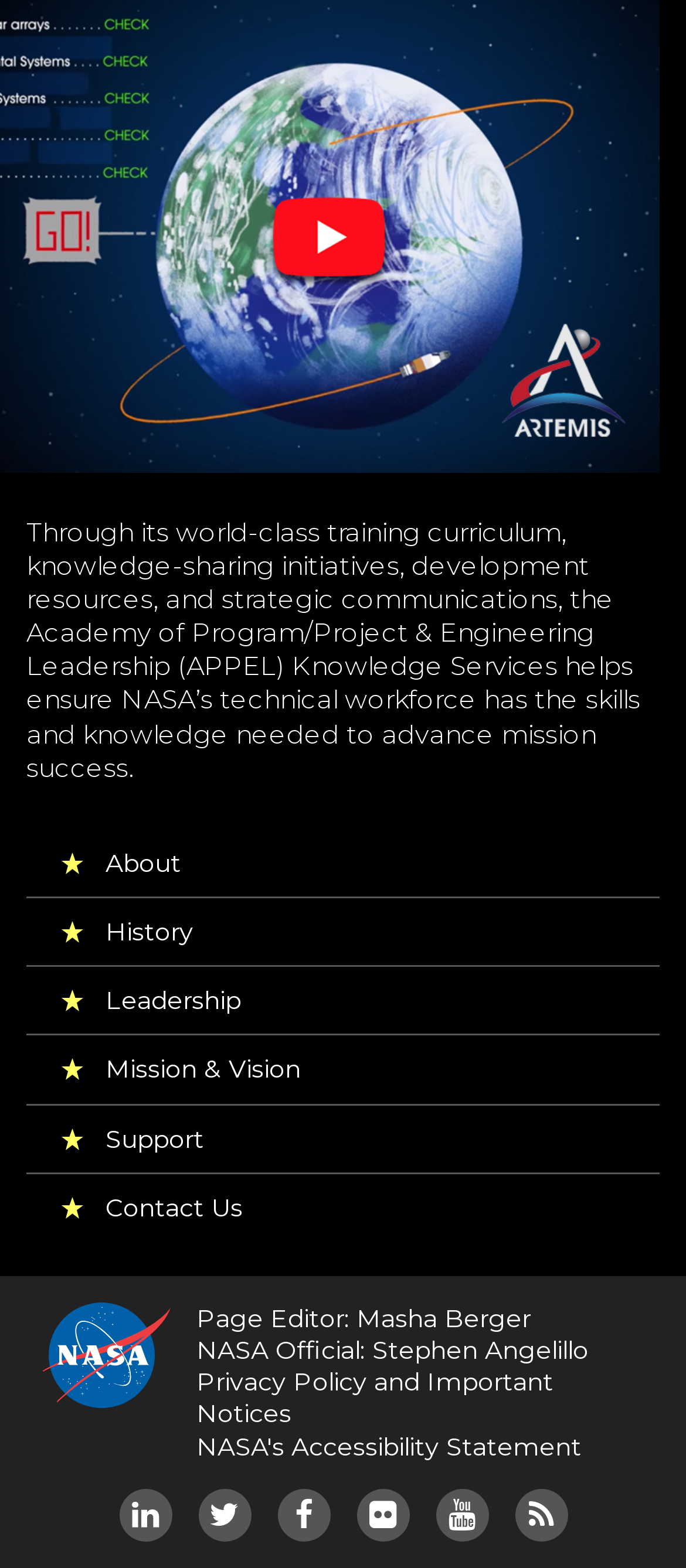Please identify the bounding box coordinates of the element I need to click to follow this instruction: "Check Privacy Policy and Important Notices".

[0.287, 0.871, 0.807, 0.912]